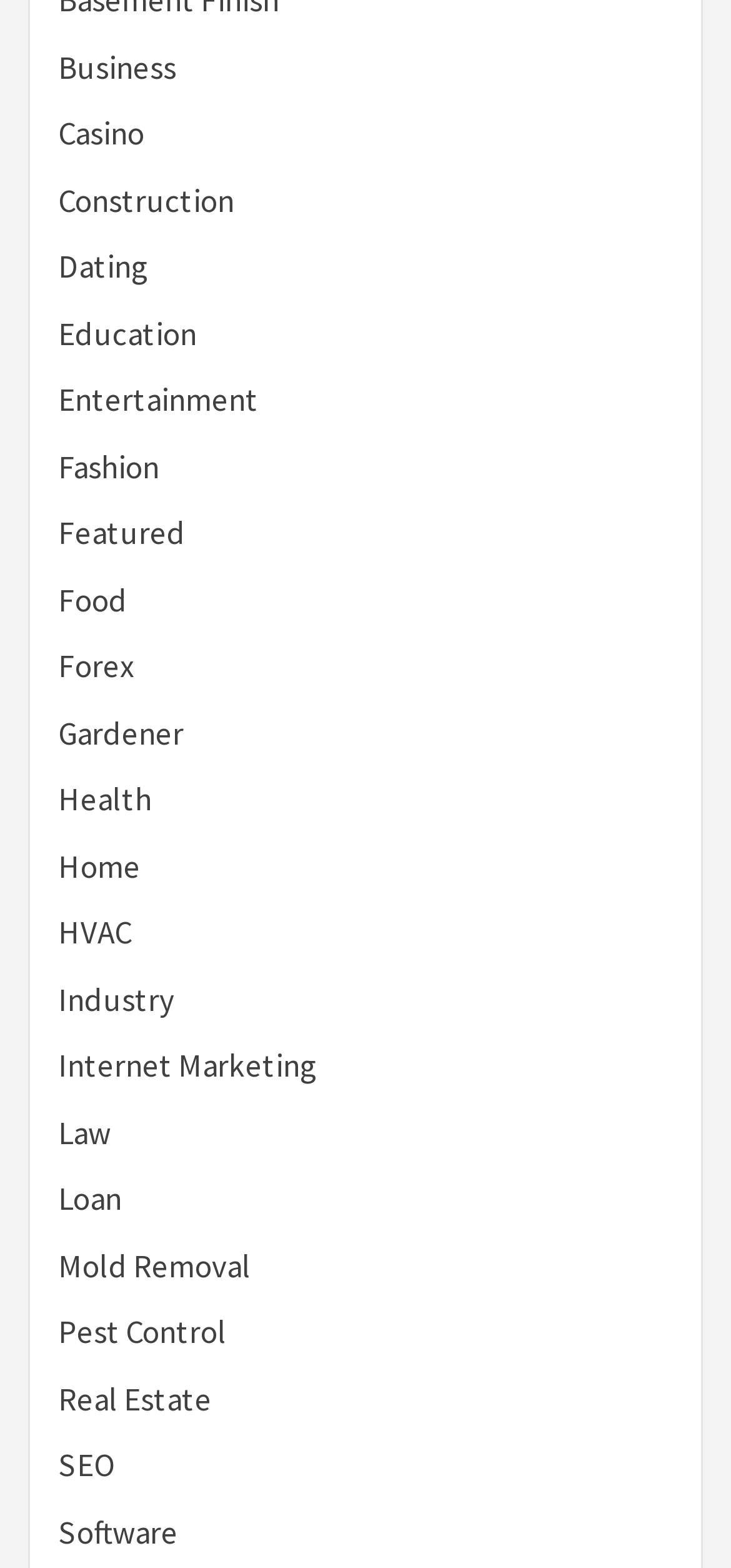Find the bounding box coordinates of the area that needs to be clicked in order to achieve the following instruction: "Click on Business". The coordinates should be specified as four float numbers between 0 and 1, i.e., [left, top, right, bottom].

[0.079, 0.029, 0.241, 0.056]